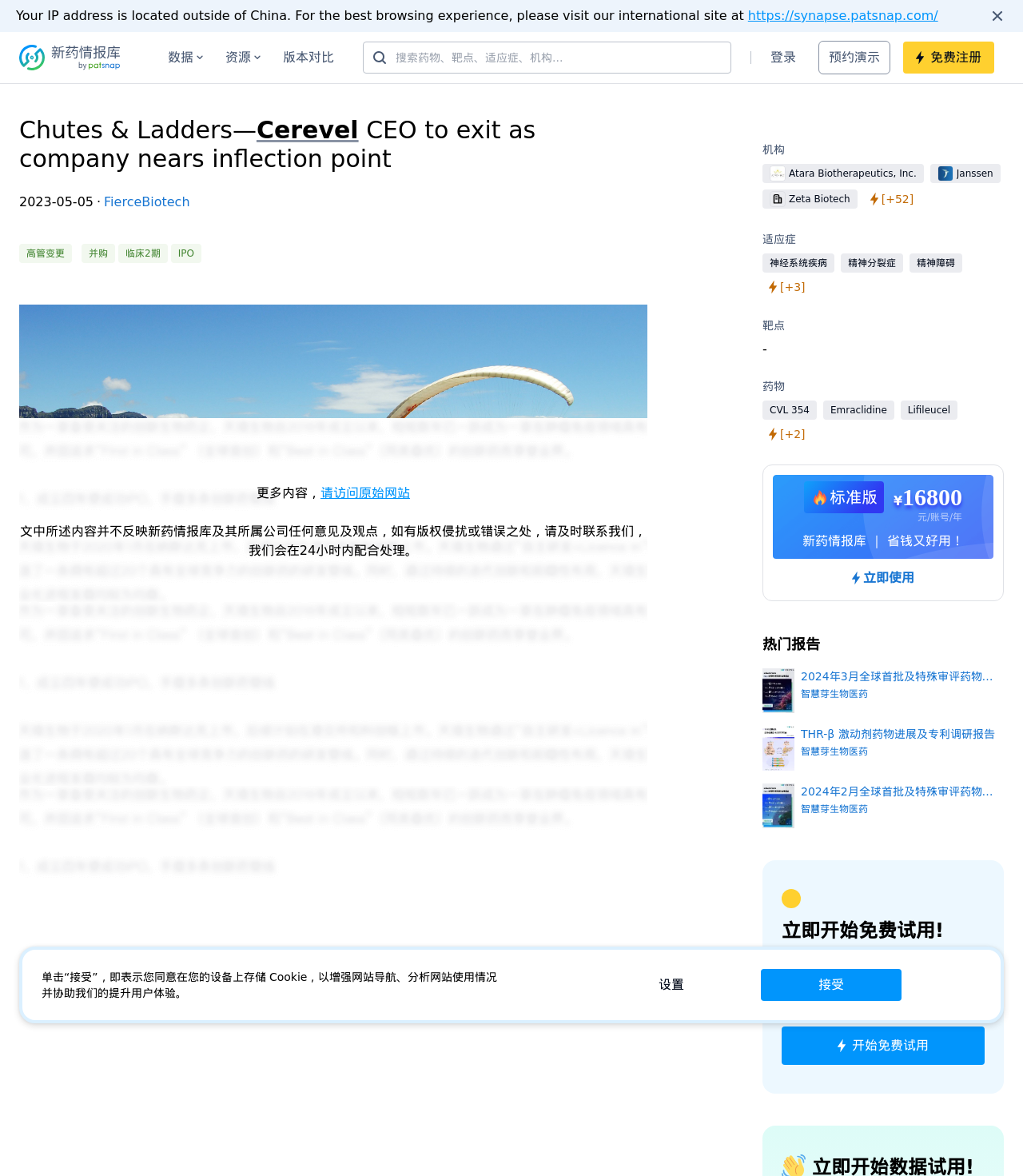Please identify the bounding box coordinates of the element I should click to complete this instruction: 'register for free'. The coordinates should be given as four float numbers between 0 and 1, like this: [left, top, right, bottom].

[0.883, 0.035, 0.972, 0.063]